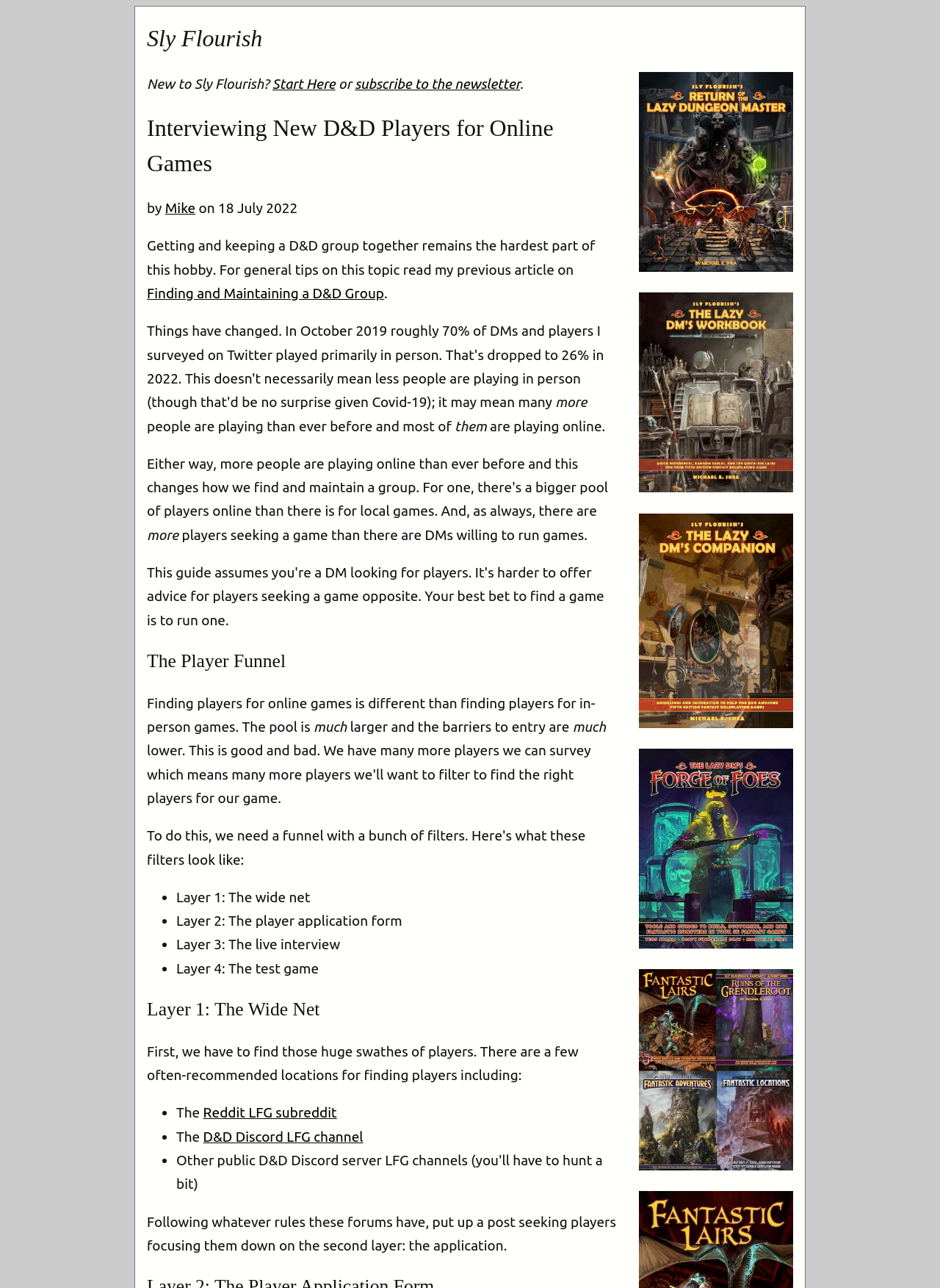Calculate the bounding box coordinates of the UI element given the description: "Fashion News".

None